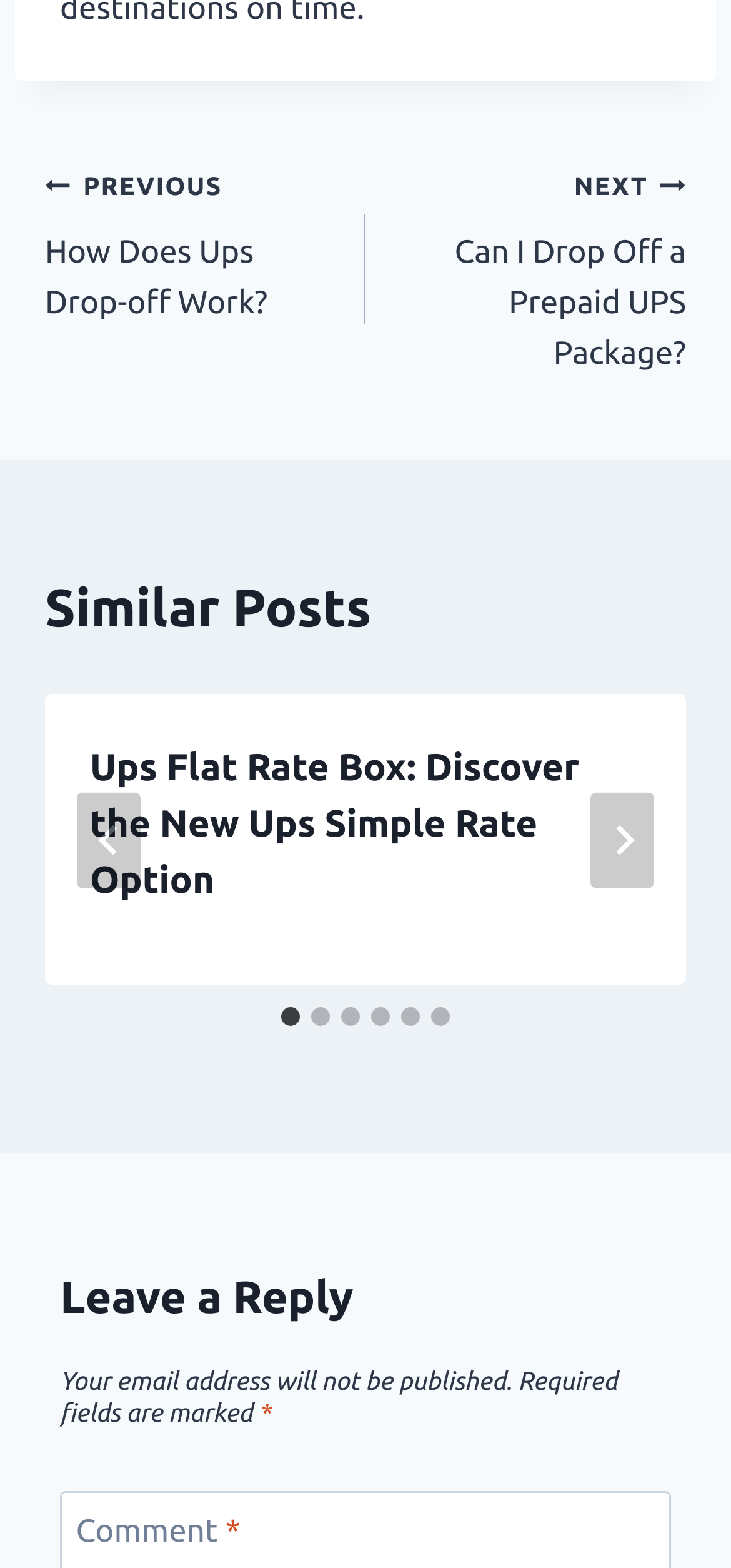Please find the bounding box coordinates (top-left x, top-left y, bottom-right x, bottom-right y) in the screenshot for the UI element described as follows: American

None